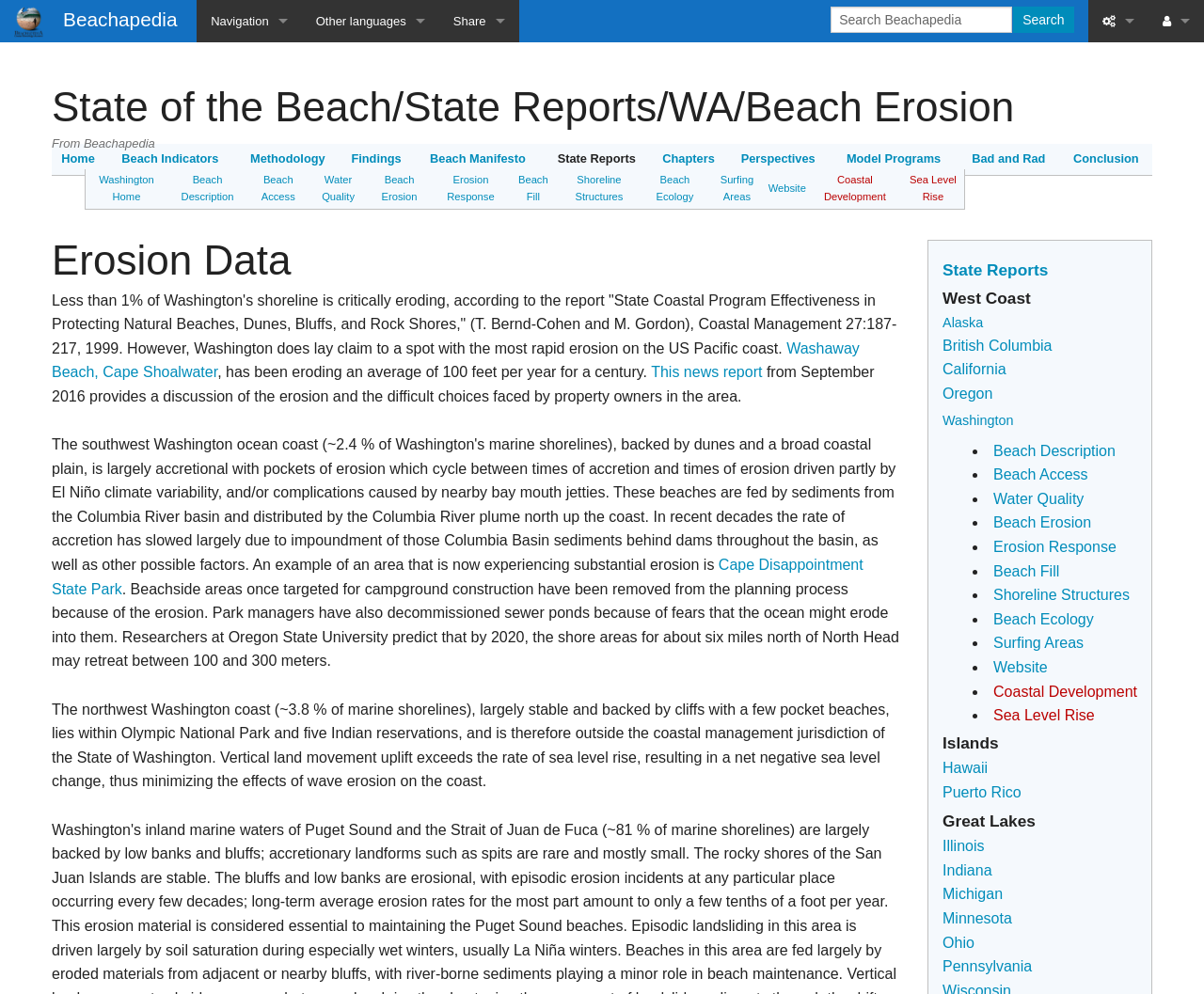Identify the bounding box coordinates for the UI element mentioned here: "parent_node: What links here". Provide the coordinates as four float values between 0 and 1, i.e., [left, top, right, bottom].

[0.904, 0.0, 0.954, 0.043]